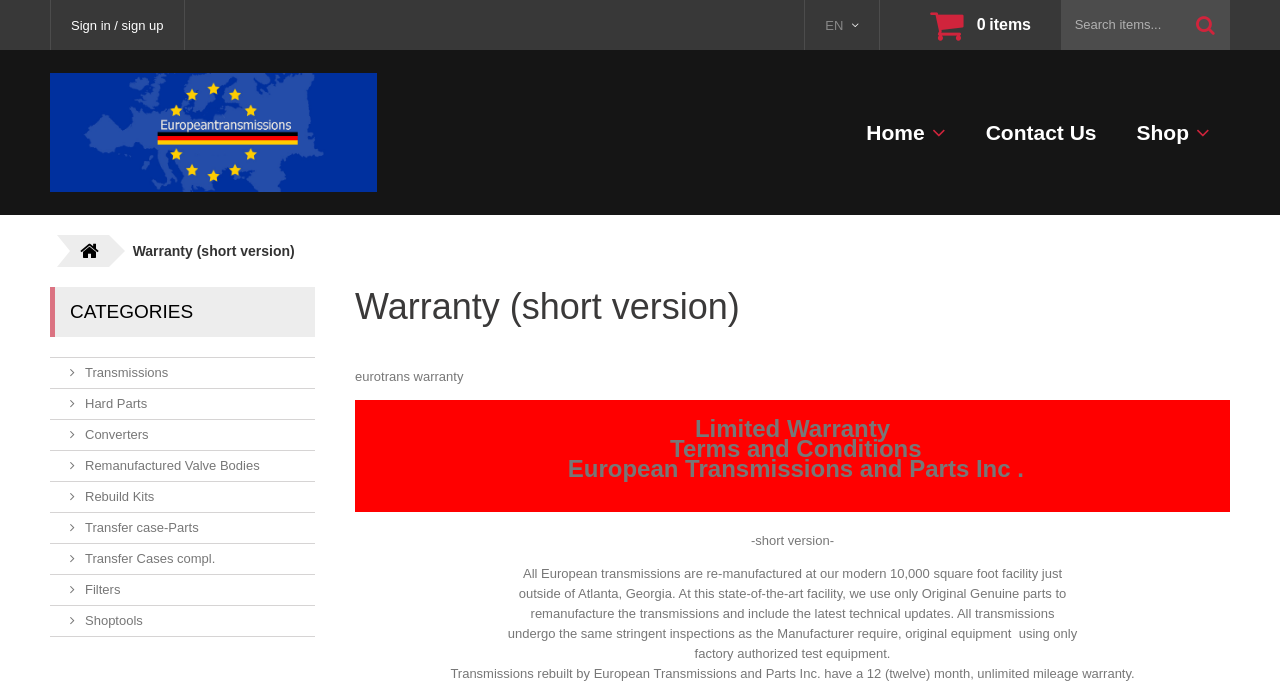Please determine the bounding box coordinates of the element to click on in order to accomplish the following task: "Go to Home page". Ensure the coordinates are four float numbers ranging from 0 to 1, i.e., [left, top, right, bottom].

[0.039, 0.106, 0.295, 0.278]